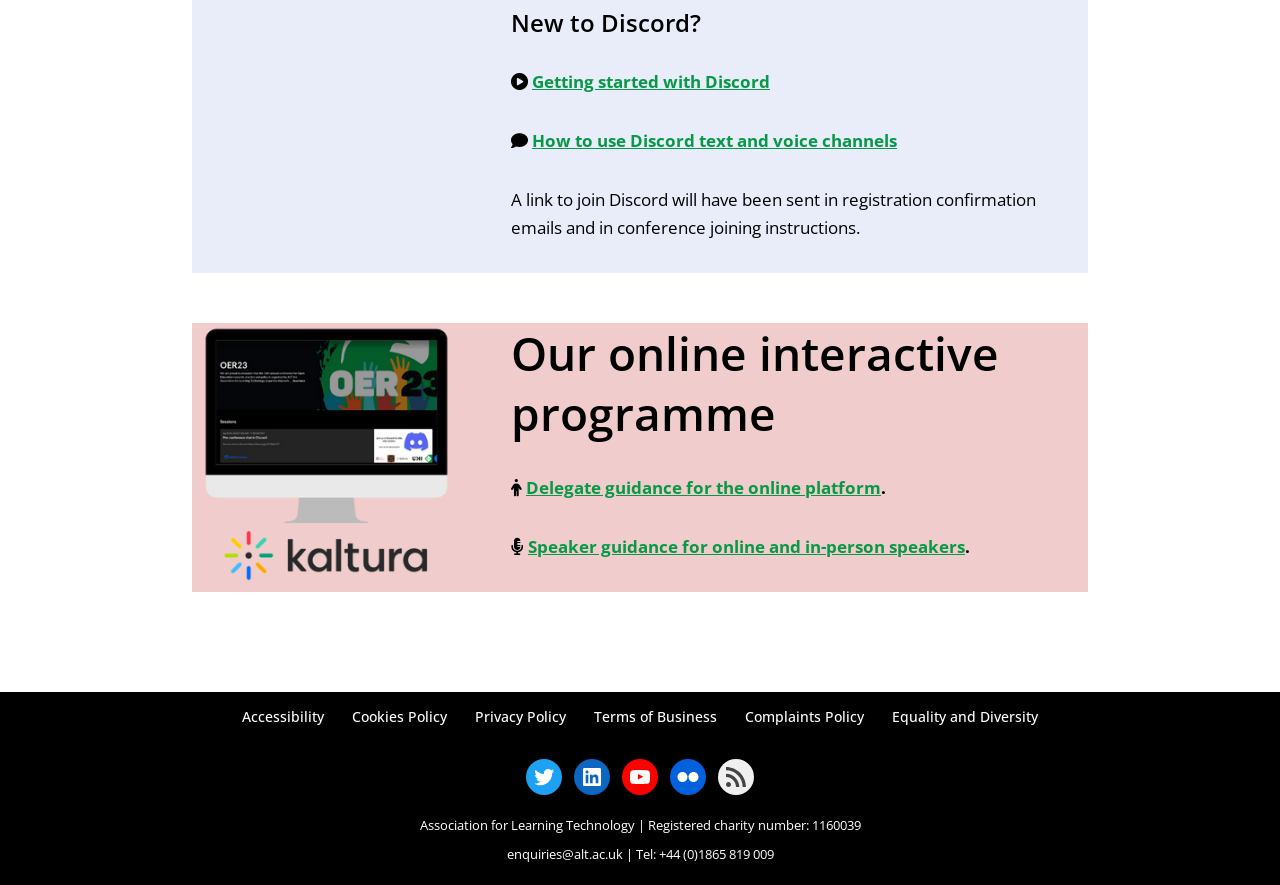Determine the bounding box coordinates of the element that should be clicked to execute the following command: "Read 'A link to join Discord will have been sent in registration confirmation emails and in conference joining instructions.'".

[0.399, 0.212, 0.809, 0.271]